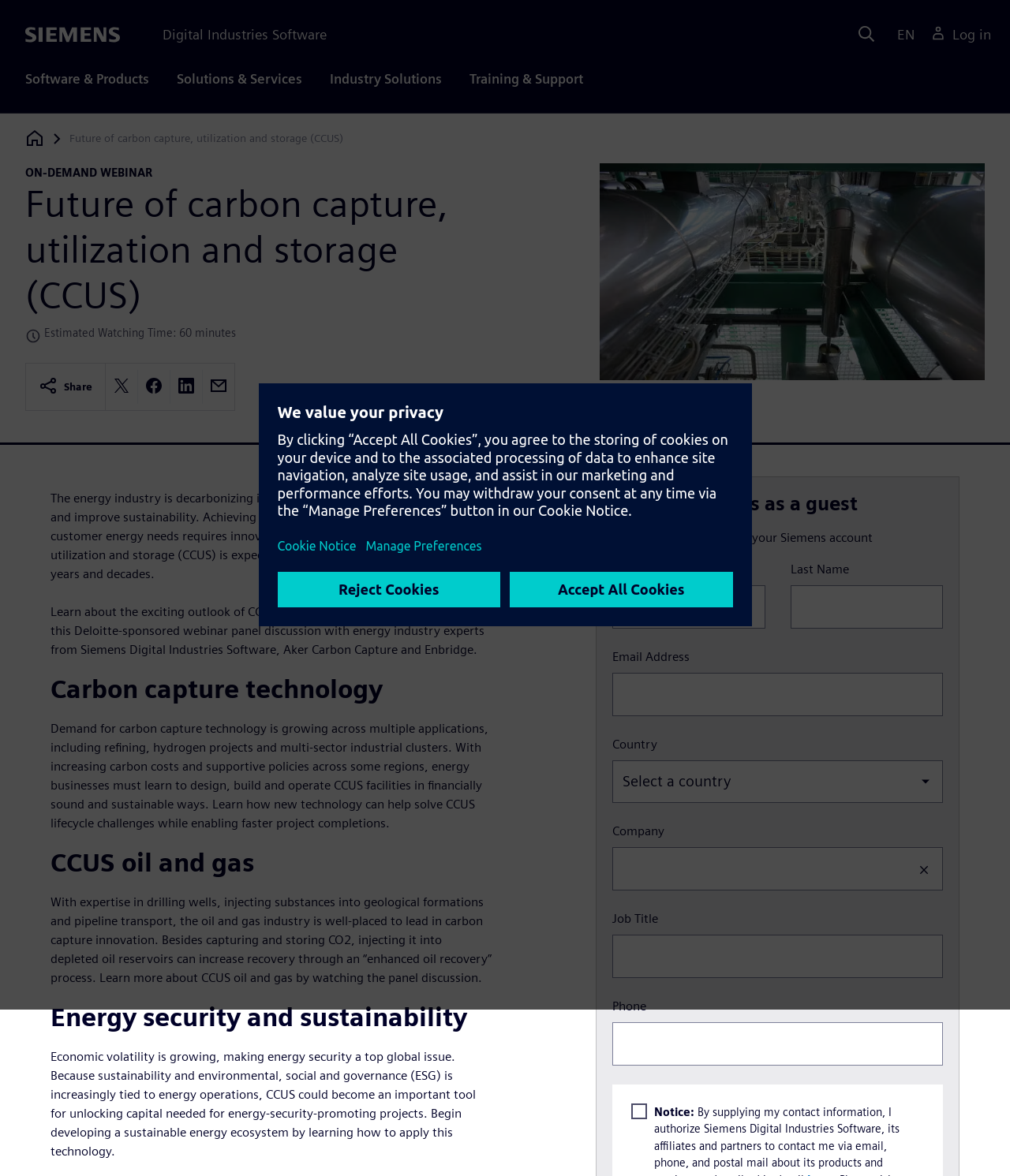Determine the bounding box coordinates of the area to click in order to meet this instruction: "View OTHER PROJECTS".

None